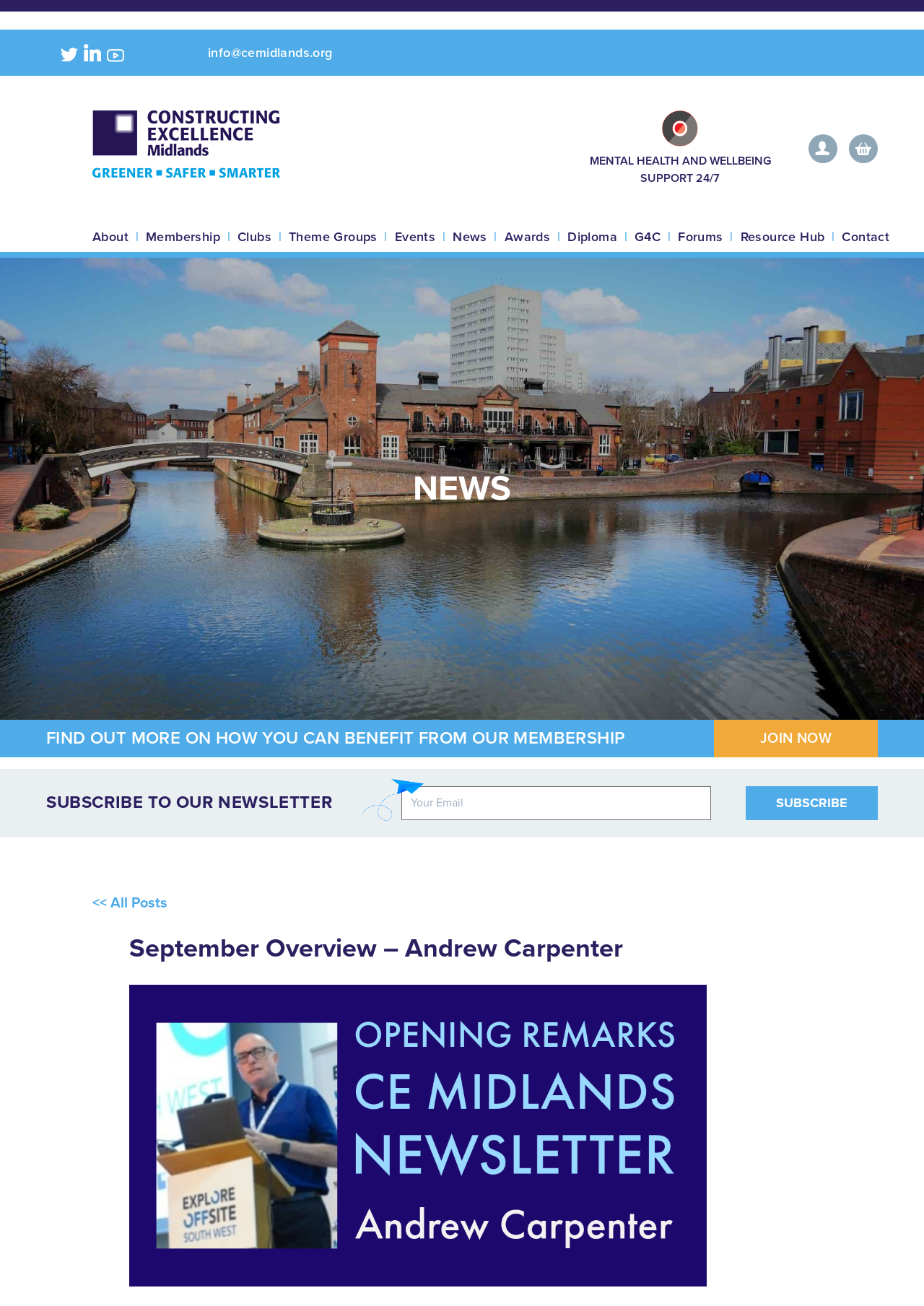Identify the bounding box coordinates of the clickable region to carry out the given instruction: "Click the 'Login / Register' button".

[0.875, 0.103, 0.906, 0.125]